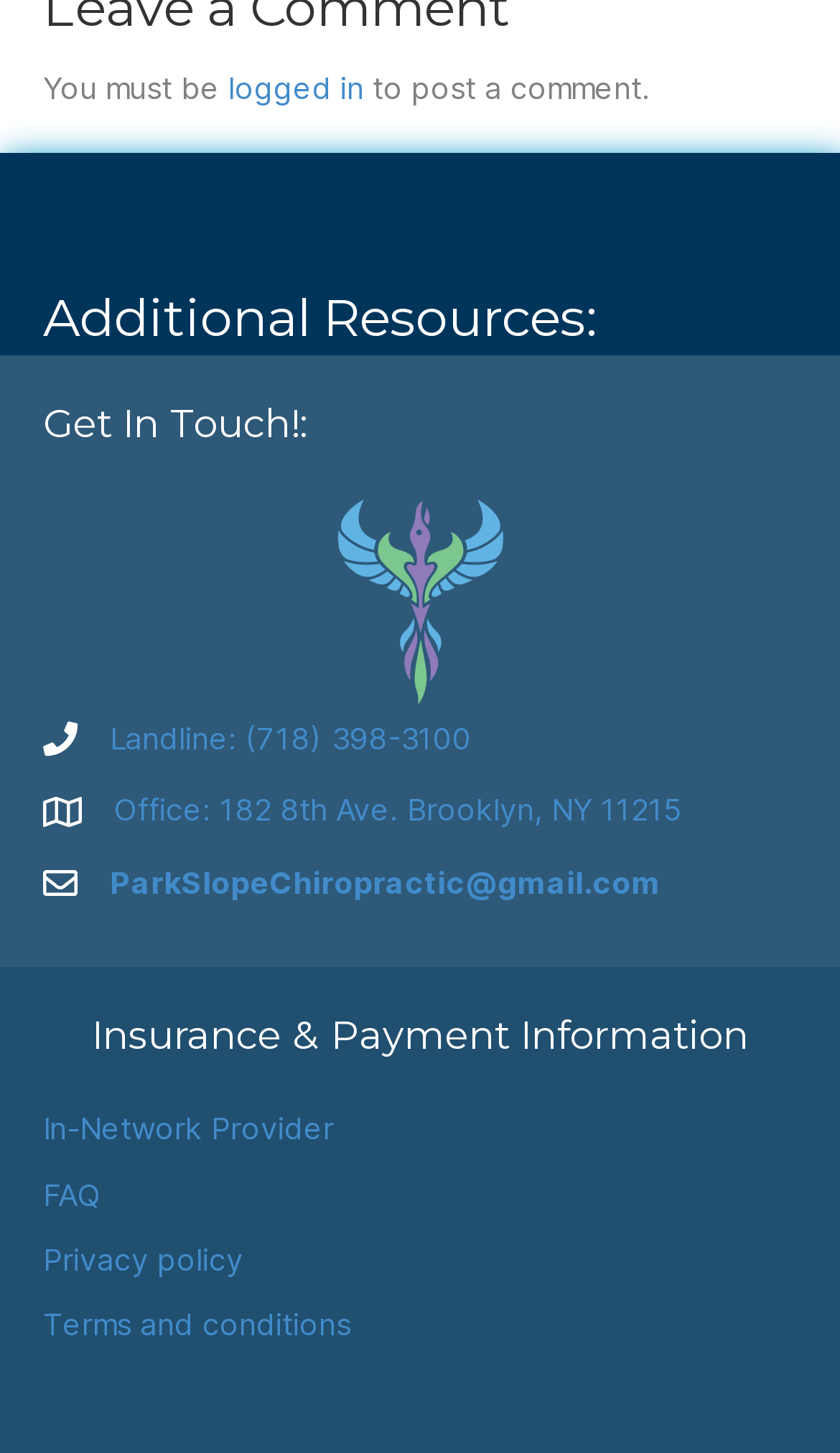Predict the bounding box of the UI element that fits this description: "Privacy policy".

[0.051, 0.854, 0.29, 0.879]